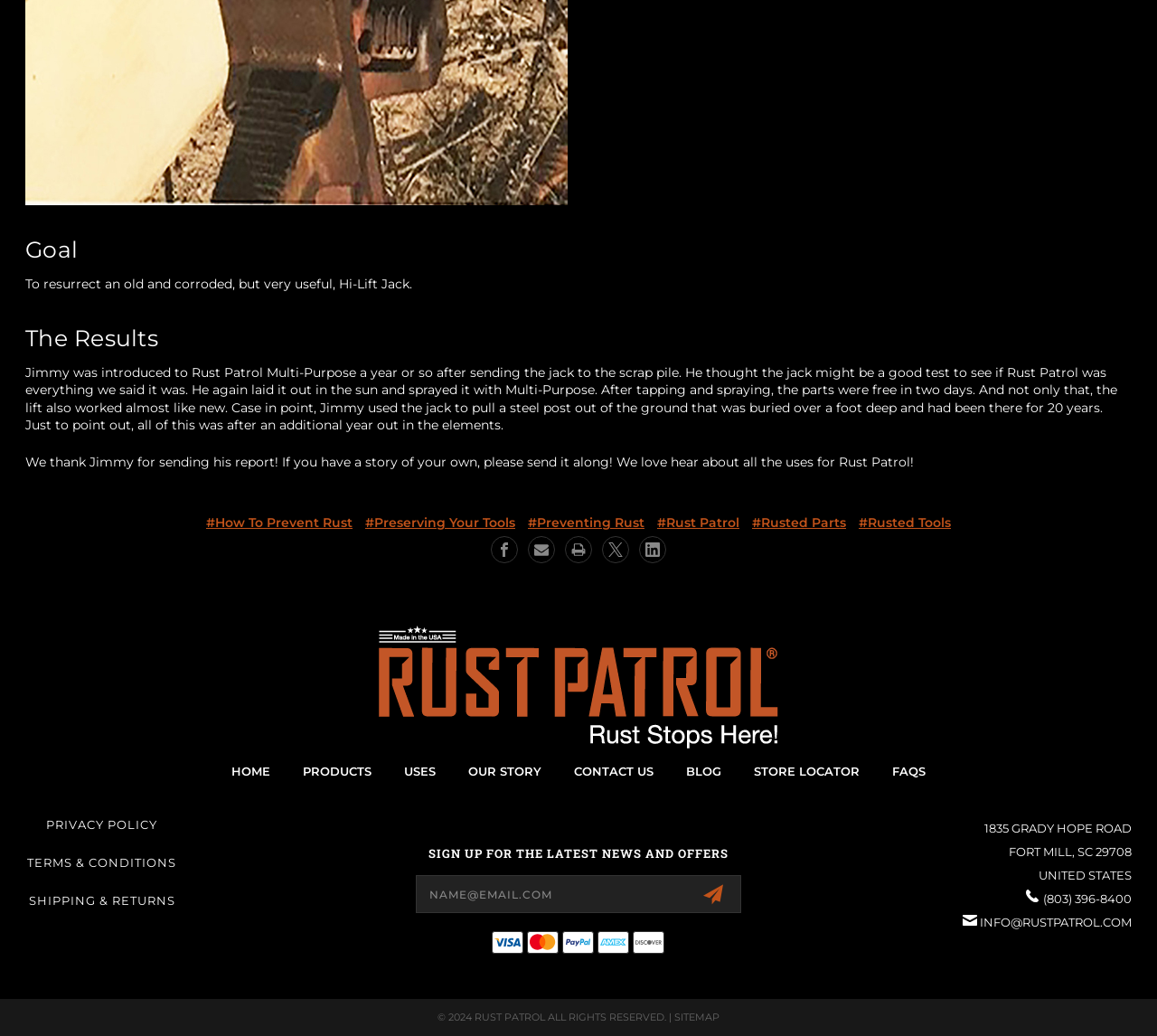Determine the bounding box coordinates of the clickable area required to perform the following instruction: "Click on the 'Facebook' link". The coordinates should be represented as four float numbers between 0 and 1: [left, top, right, bottom].

[0.424, 0.518, 0.448, 0.544]